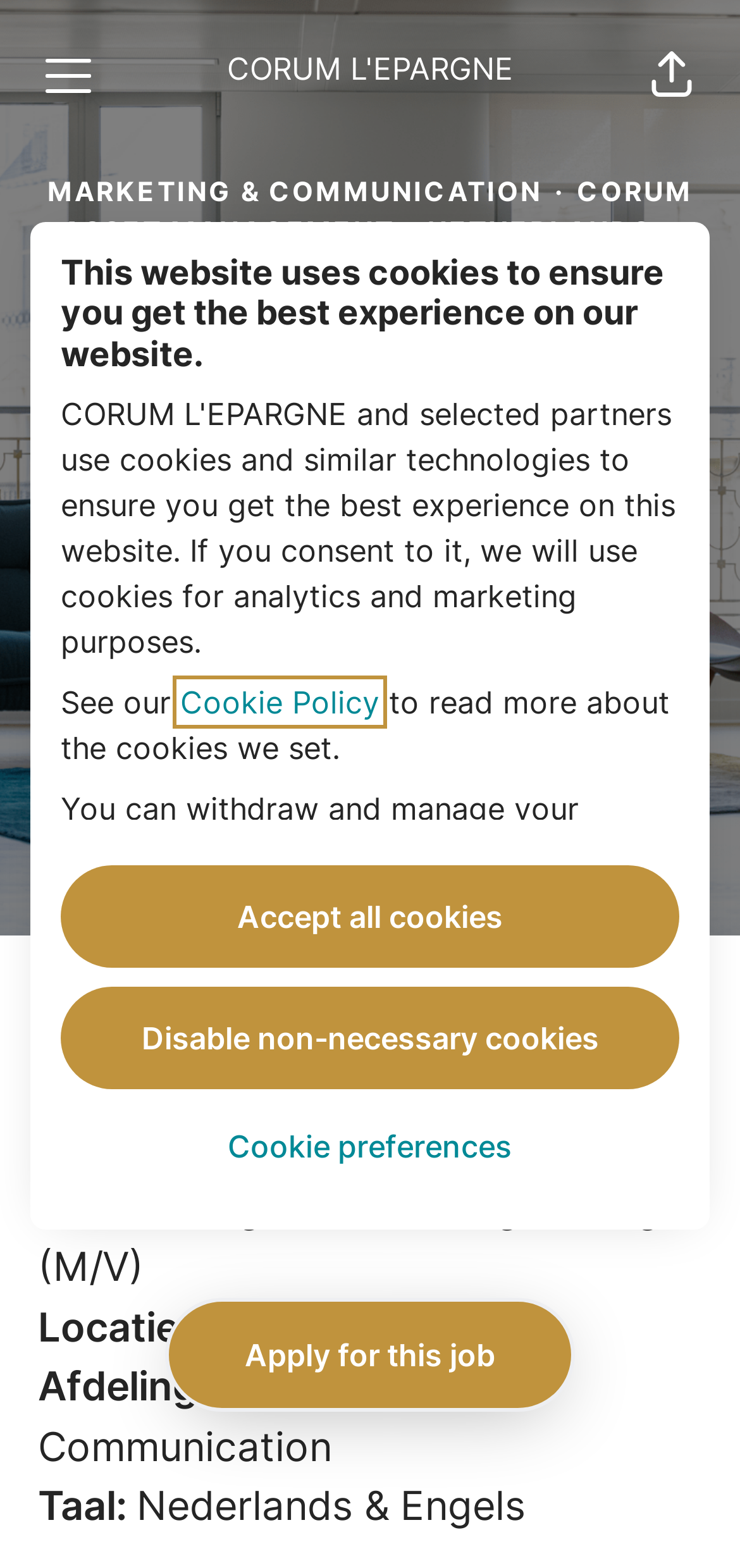Can you show the bounding box coordinates of the region to click on to complete the task described in the instruction: "Click the Career menu button"?

[0.021, 0.015, 0.164, 0.082]